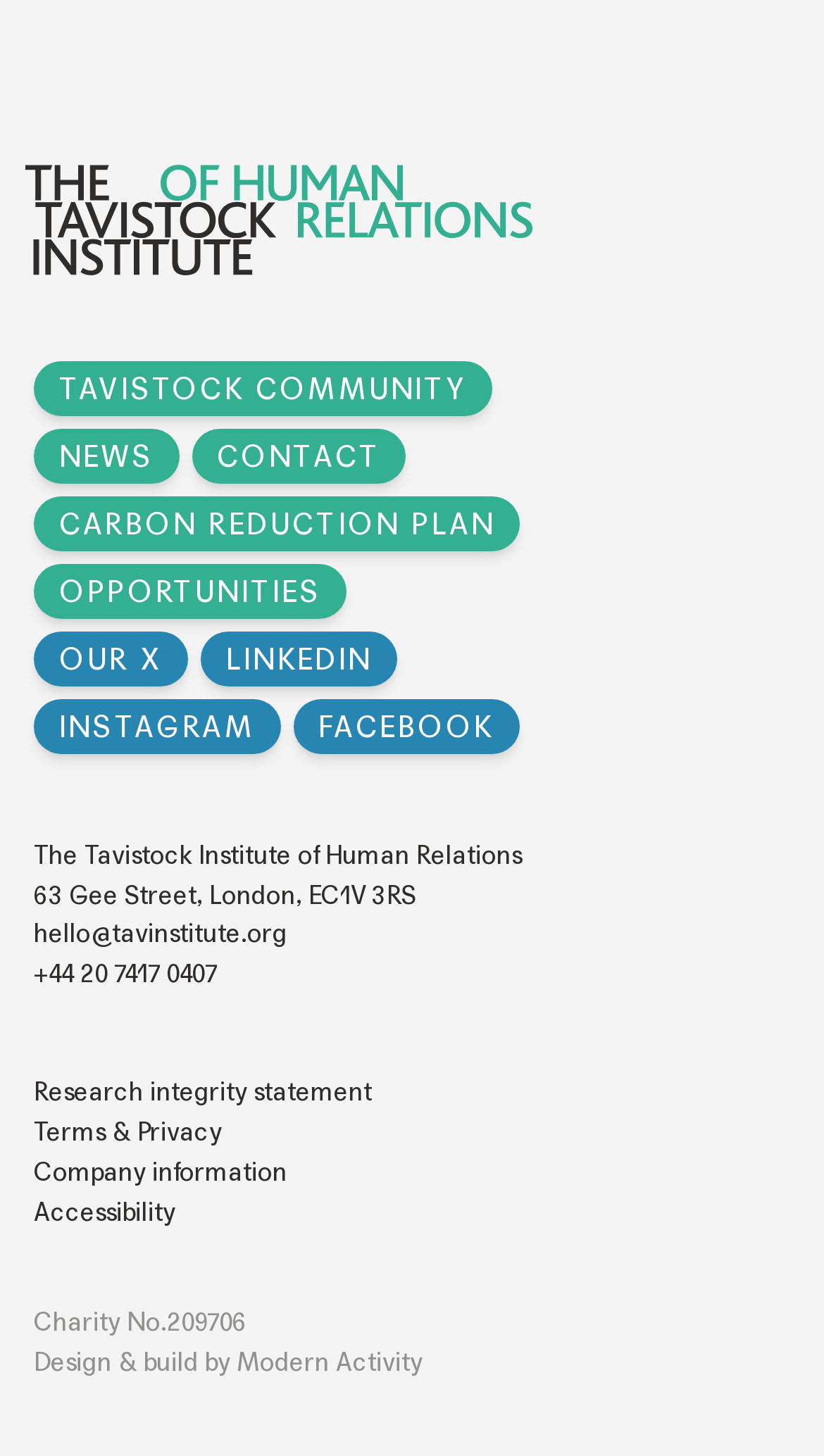Can you determine the bounding box coordinates of the area that needs to be clicked to fulfill the following instruction: "Contact us"?

[0.041, 0.631, 0.349, 0.652]